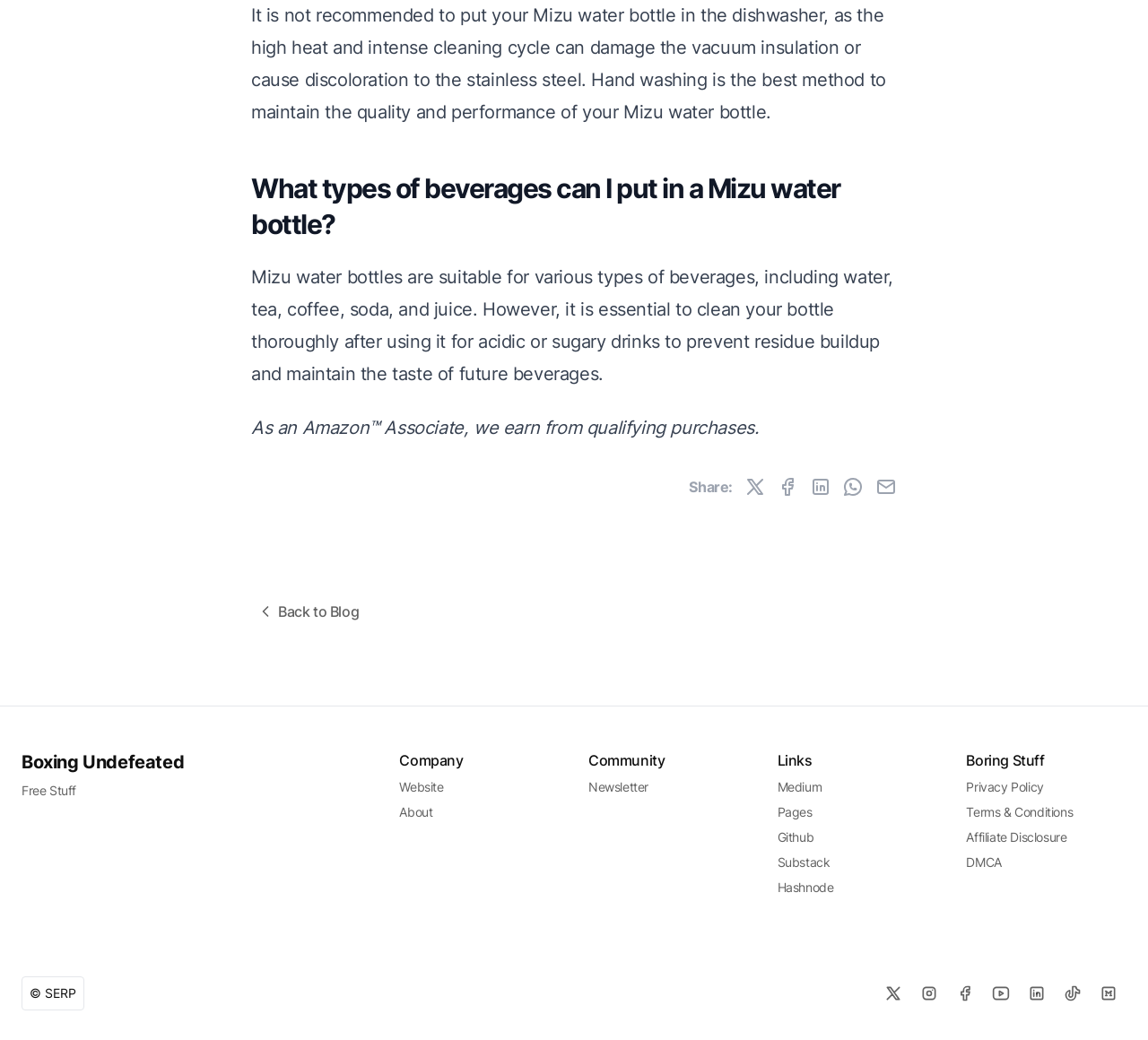Please find the bounding box coordinates of the section that needs to be clicked to achieve this instruction: "Go back to blog".

[0.219, 0.566, 0.322, 0.609]